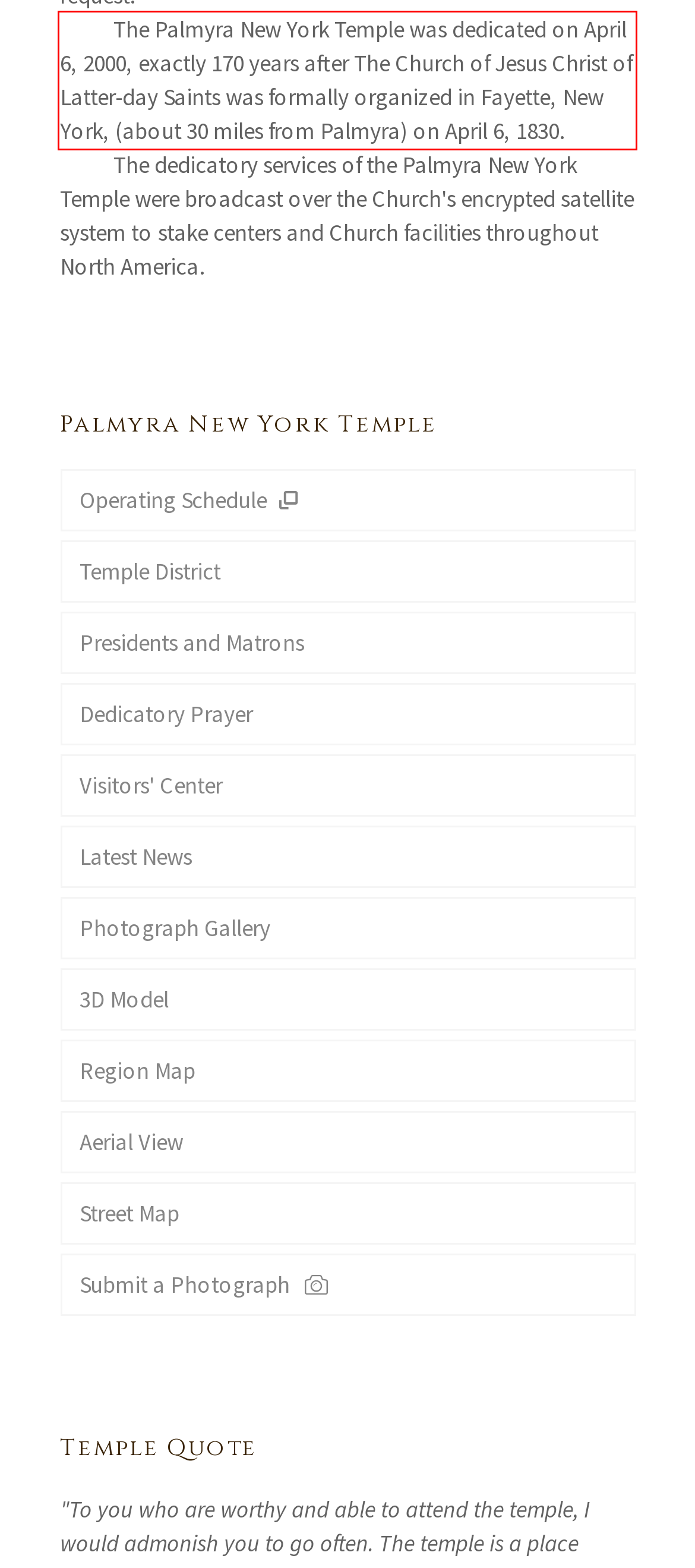Using the provided screenshot, read and generate the text content within the red-bordered area.

The Palmyra New York Temple was dedicated on April 6, 2000, exactly 170 years after The Church of Jesus Christ of Latter-day Saints was formally organized in Fayette, New York, (about 30 miles from Palmyra) on April 6, 1830.